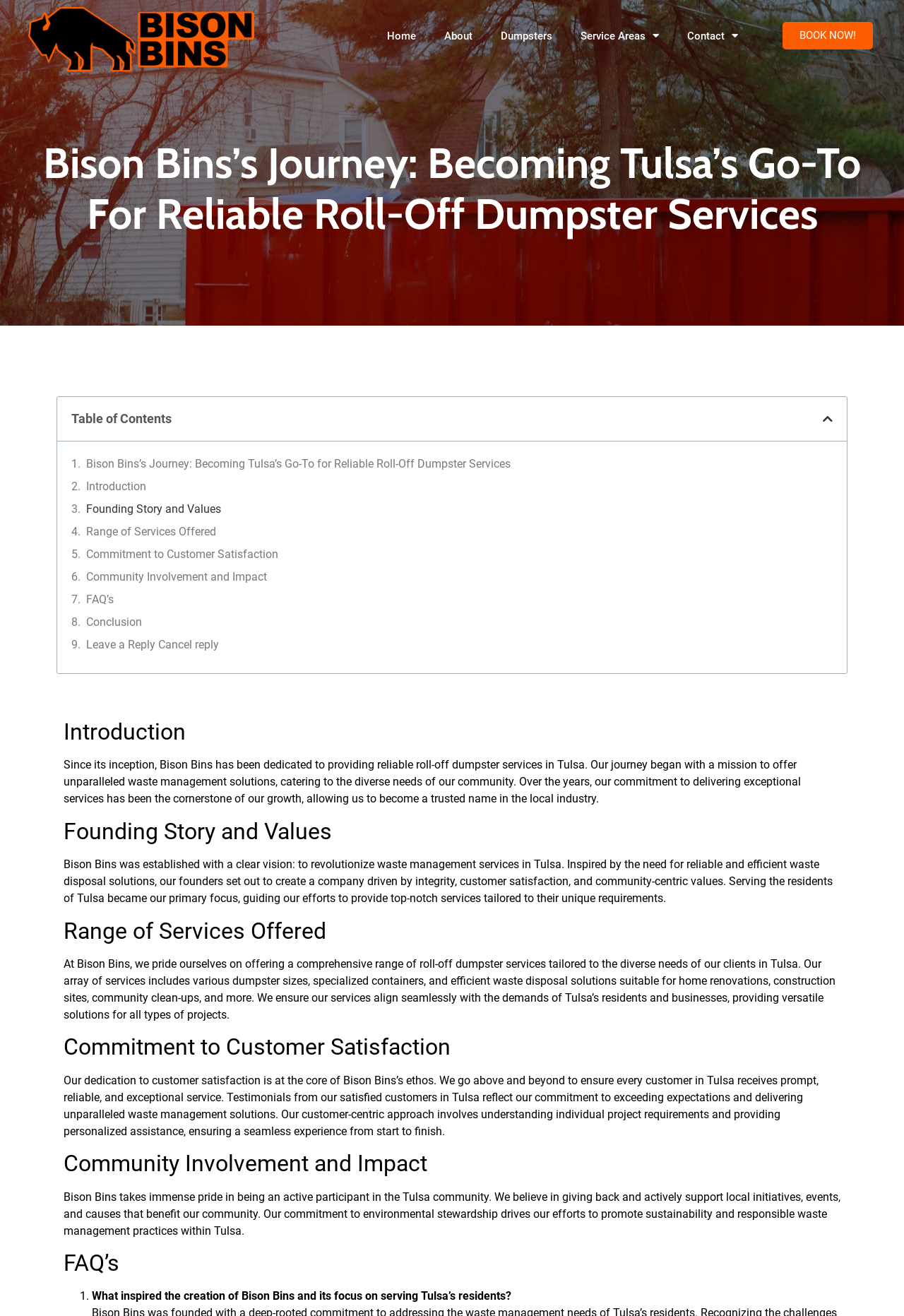Please provide the bounding box coordinates for the element that needs to be clicked to perform the instruction: "Go to the 'About' page". The coordinates must consist of four float numbers between 0 and 1, formatted as [left, top, right, bottom].

[0.476, 0.015, 0.538, 0.04]